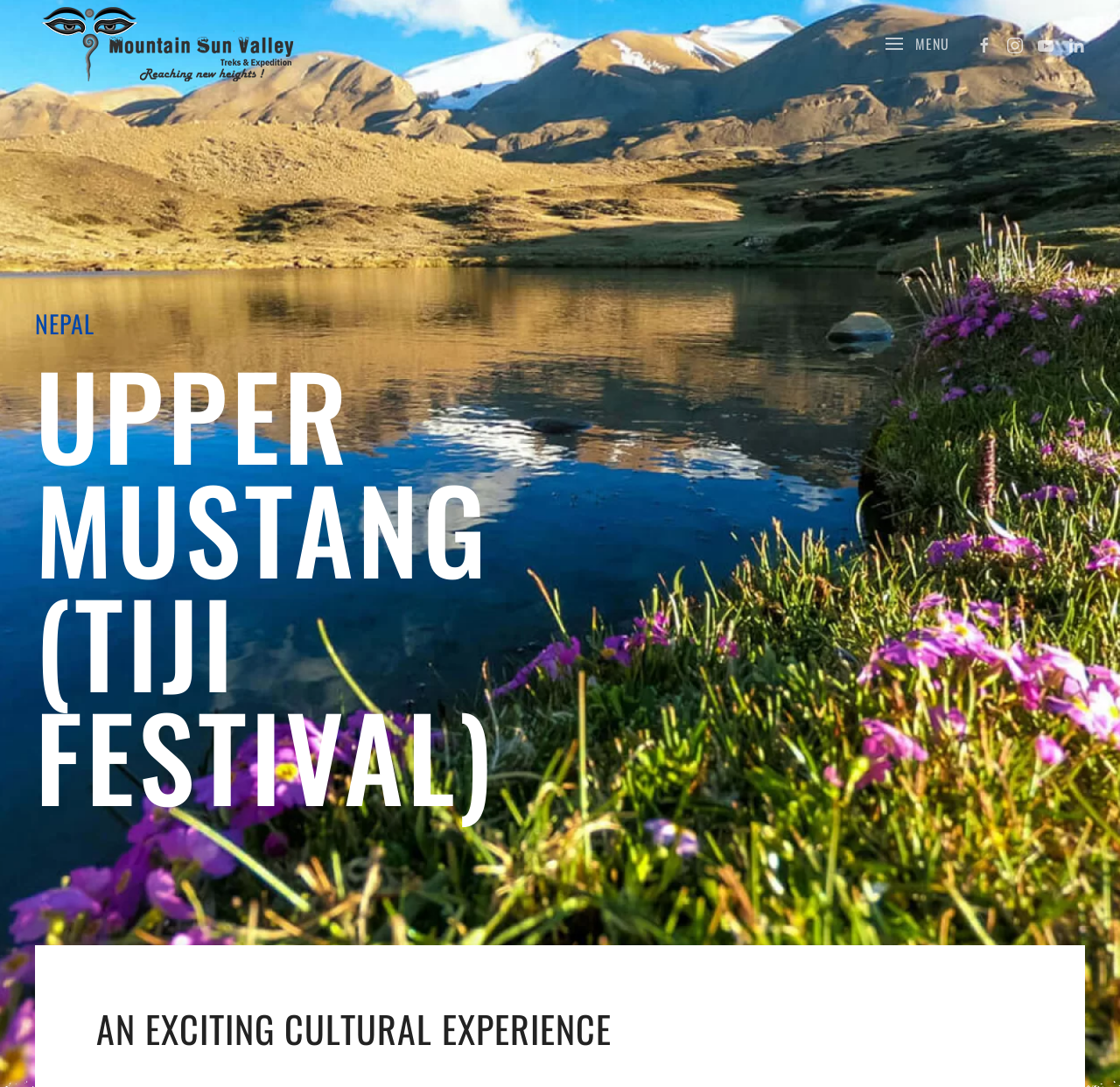Kindly respond to the following question with a single word or a brief phrase: 
What is the text above the menu section?

MENU